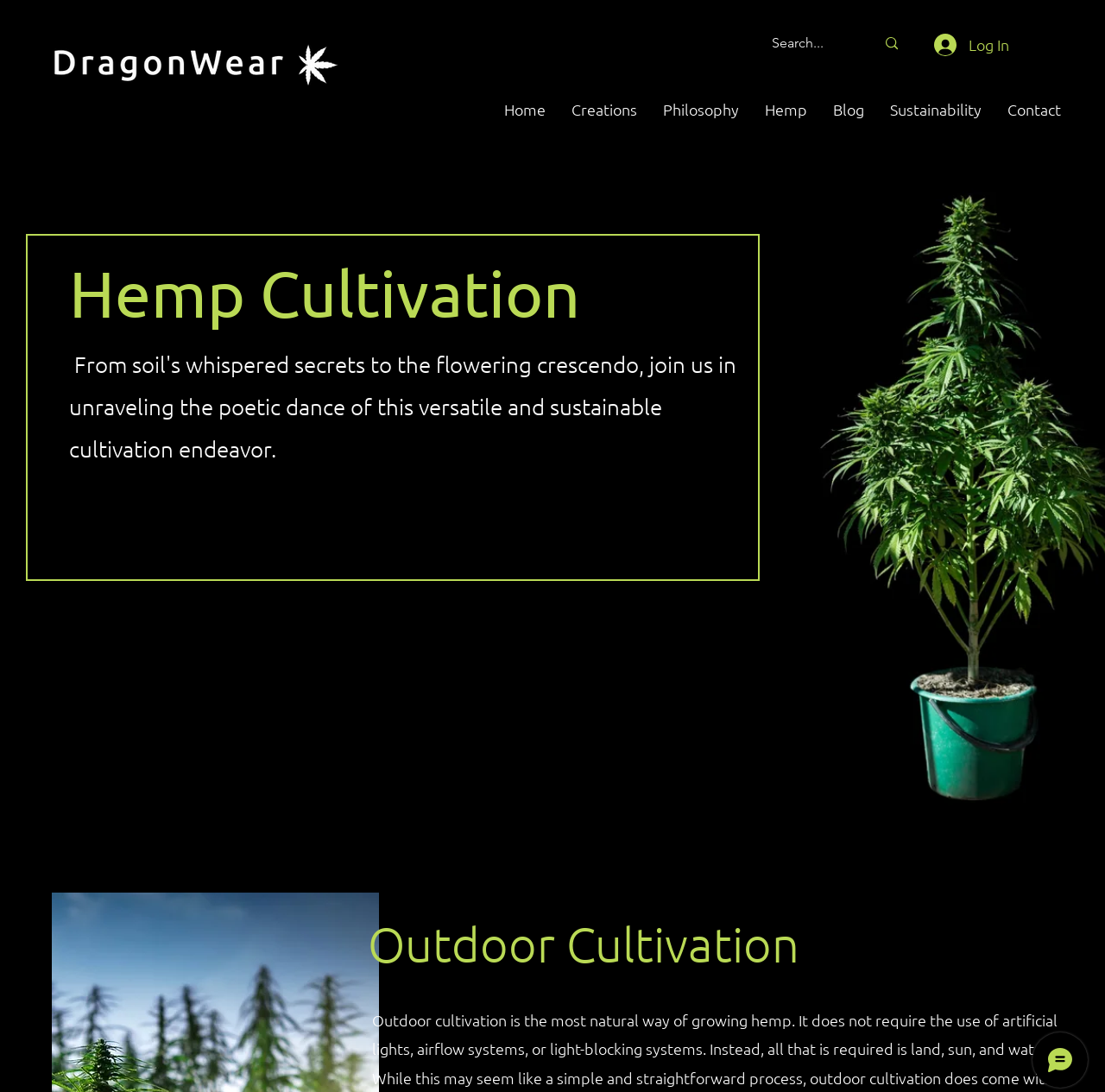What is the logo image filename?
Look at the image and respond with a one-word or short phrase answer.

Logo_DragonWear-1-2-transparent.png